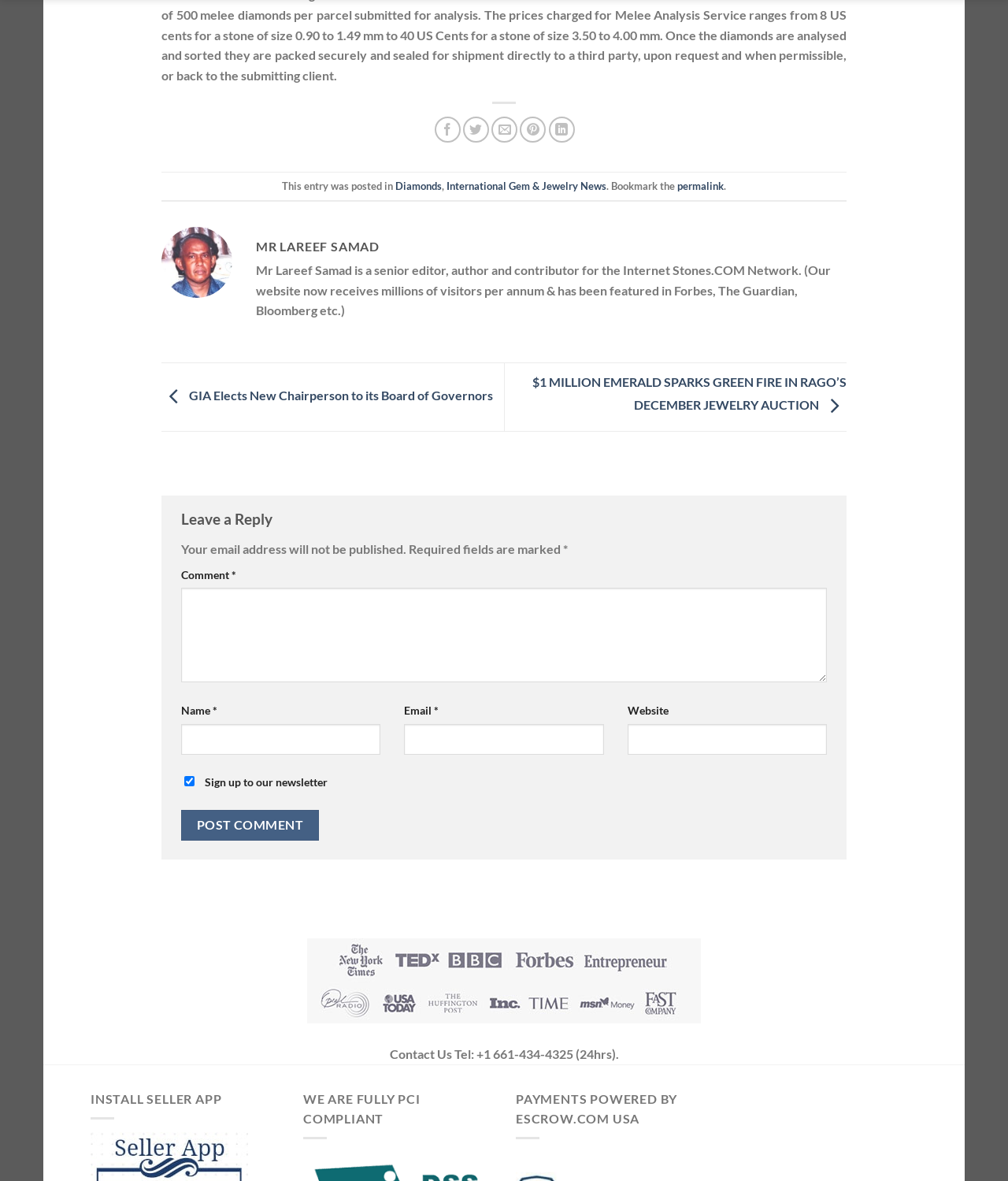Please identify the bounding box coordinates of the element's region that should be clicked to execute the following instruction: "Contact us". The bounding box coordinates must be four float numbers between 0 and 1, i.e., [left, top, right, bottom].

[0.386, 0.886, 0.611, 0.899]